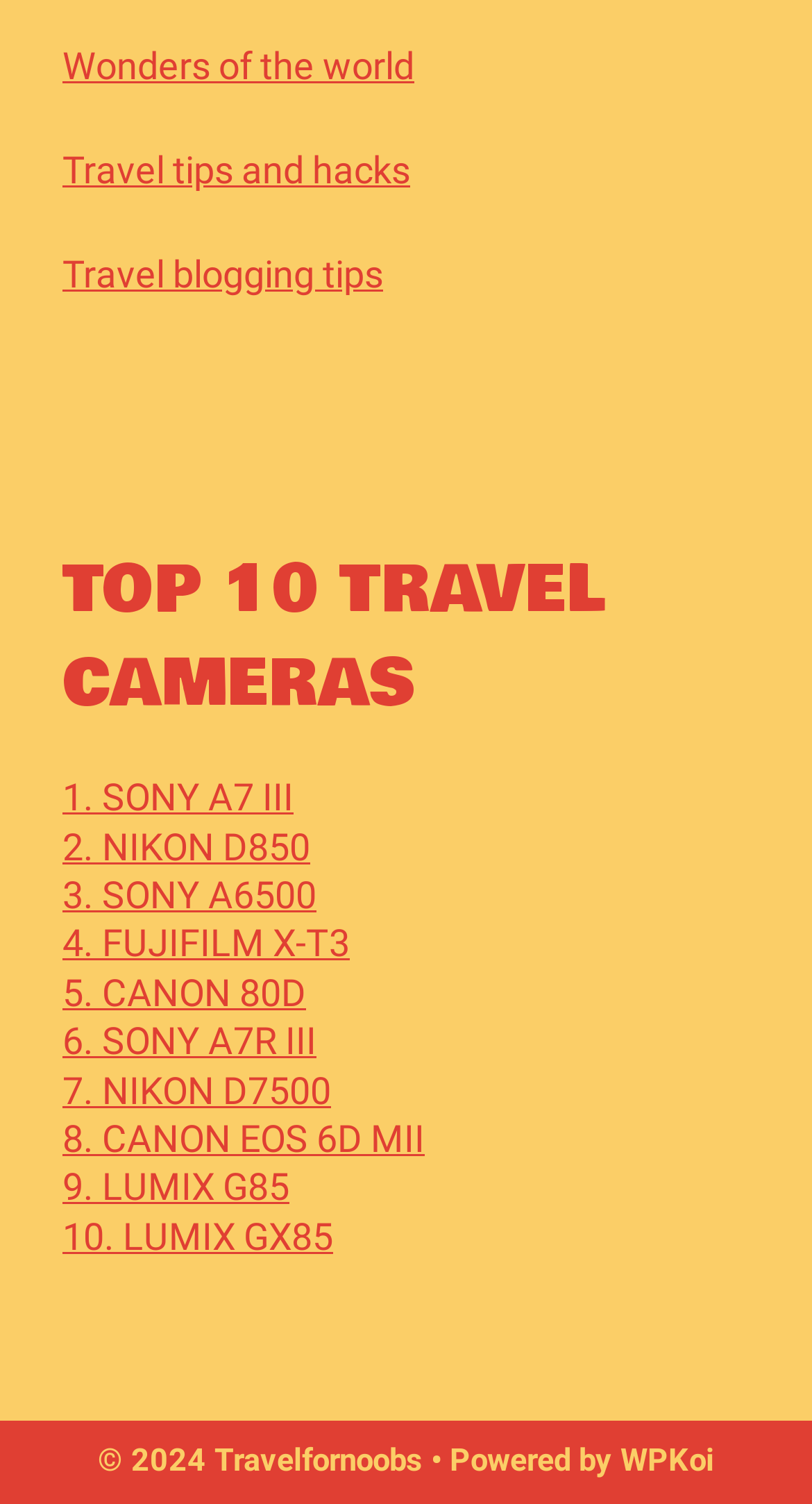Identify the bounding box coordinates of the section to be clicked to complete the task described by the following instruction: "Click on Travel blogging tips". The coordinates should be four float numbers between 0 and 1, formatted as [left, top, right, bottom].

[0.077, 0.168, 0.472, 0.197]